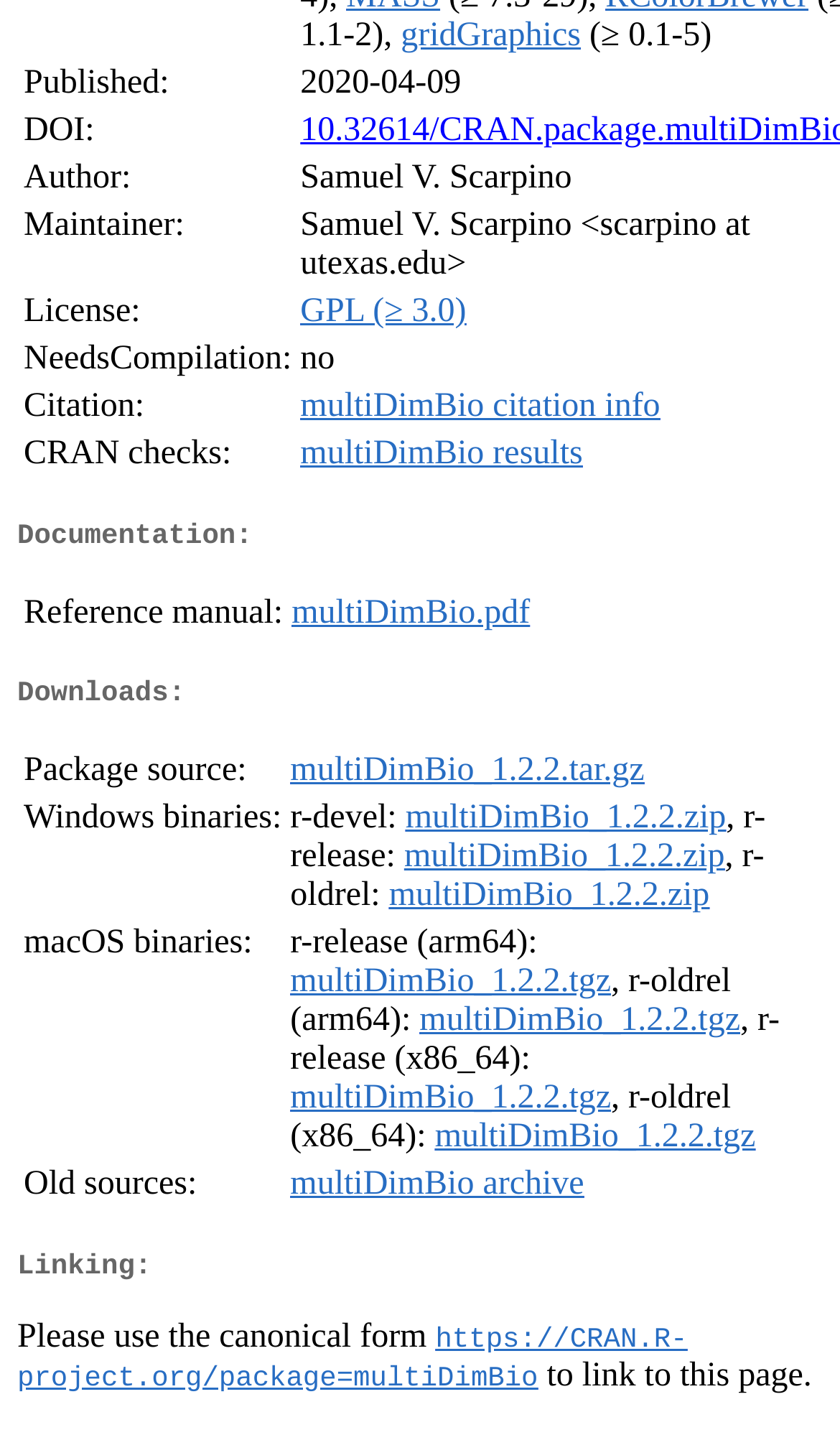Please find the bounding box coordinates (top-left x, top-left y, bottom-right x, bottom-right y) in the screenshot for the UI element described as follows: gridGraphics

[0.477, 0.015, 0.691, 0.041]